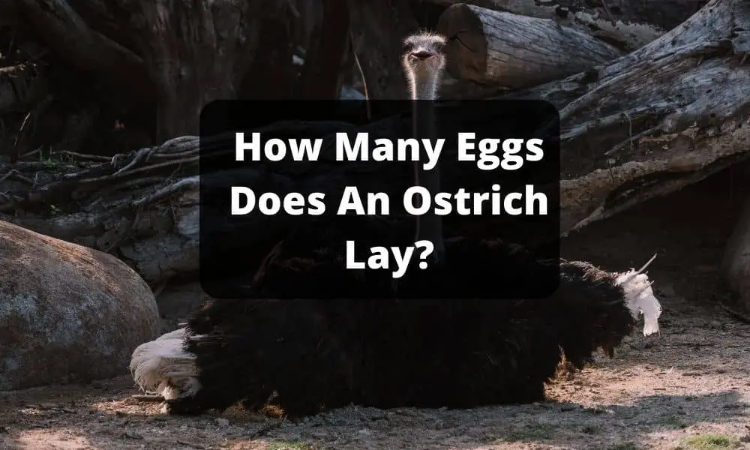What is the topic of the informative content?
Based on the visual content, answer with a single word or a brief phrase.

Ostrich reproduction